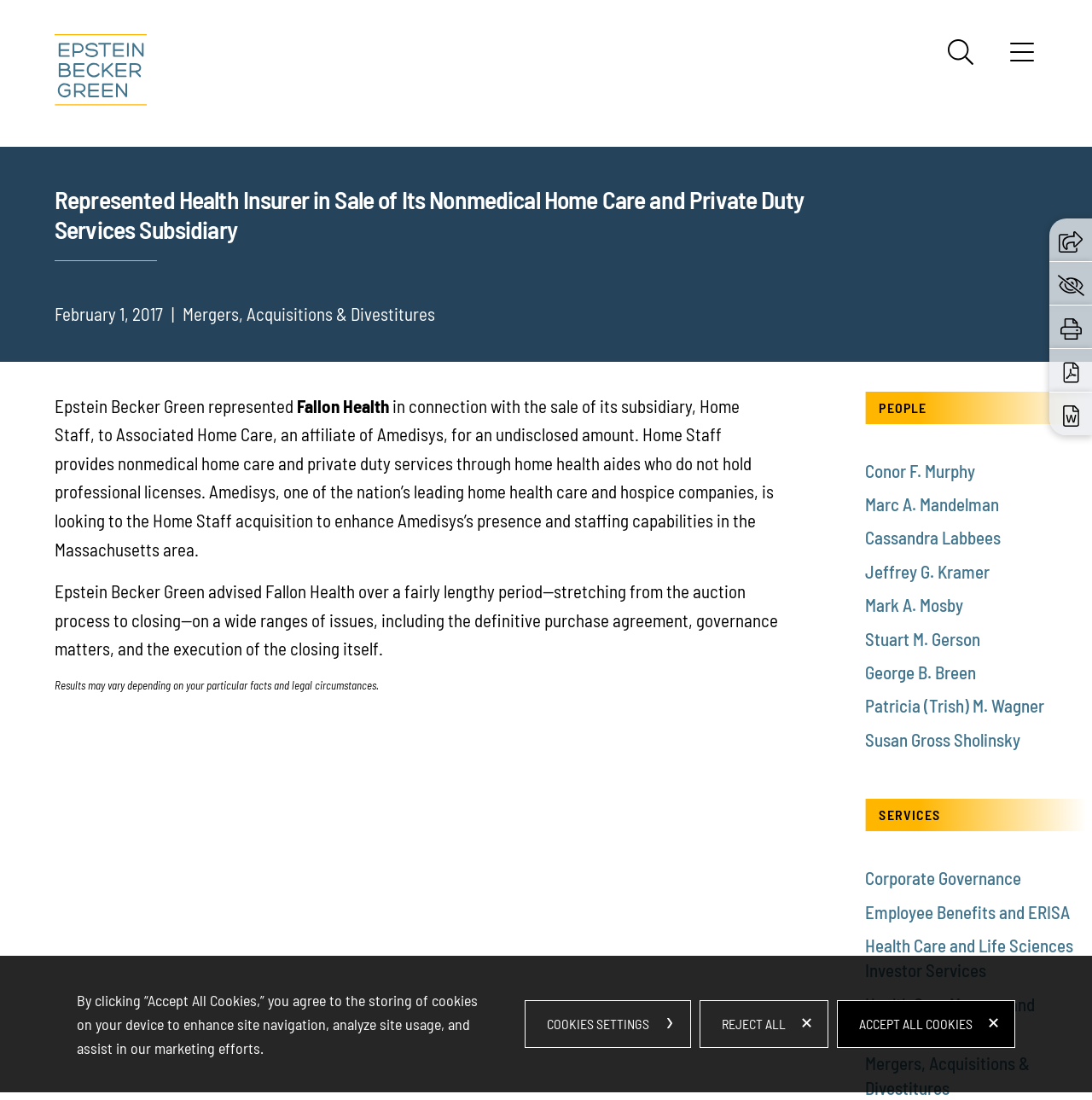Offer an in-depth caption of the entire webpage.

This webpage is about a law firm, Epstein Becker Green, and a specific case they handled. At the top left, there is a logo of the law firm, Epstein Becker & Green, P.C., which is an image with a link to the firm's main page. Below the logo, there are three links: "Main Content", "Main Menu", and "Search", which are likely navigation links. The "Search" link has a small image of a magnifying glass next to it.

The main content of the page is divided into sections. The first section has a heading that reads "Represented Health Insurer in Sale of Its Nonmedical Home Care and Private Duty Services Subsidiary". Below the heading, there is a date, "February 1, 2017", and a category label, "Mergers, Acquisitions & Divestitures". The main text of this section describes the case, including the parties involved and the details of the sale.

To the right of the main content, there are two columns of links. The top column is labeled "PEOPLE" and lists several names, likely attorneys involved in the case. The bottom column is labeled "SERVICES" and lists several practice areas of the law firm.

At the bottom of the page, there are several links and buttons, including "Share", "Go to the privacy settings", "Print", "Download PDF", and "Download Word". These links and buttons are likely for sharing or saving the content of the page.

Finally, there is a dialog box at the bottom of the page with a message about cookies and three buttons: "COOKIES SETTINGS ›", "REJECT ALL ×", and "ACCEPT ALL COOKIES ×". This dialog box is likely a notification about the use of cookies on the website.